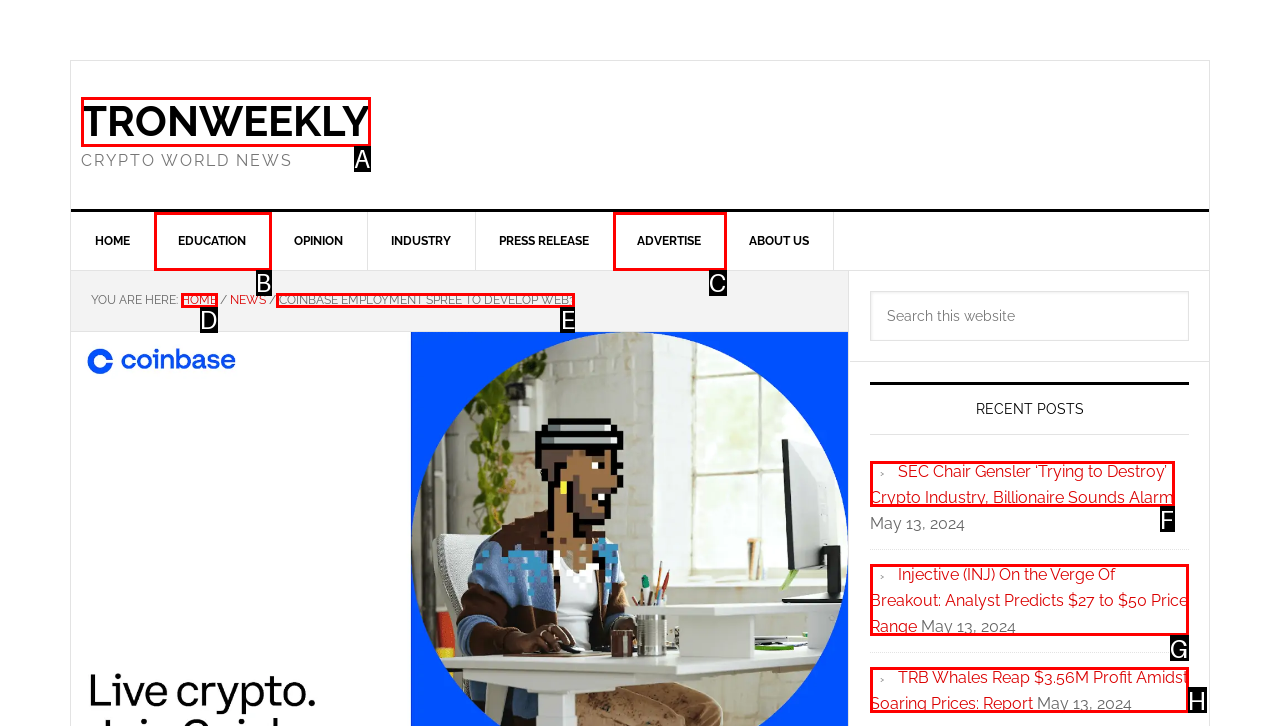Identify the HTML element to click to execute this task: Read the news about Coinbase employment spree to develop Web3 Respond with the letter corresponding to the proper option.

E